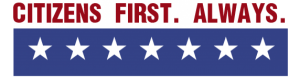How many stars are featured in the image? Look at the image and give a one-word or short phrase answer.

Five